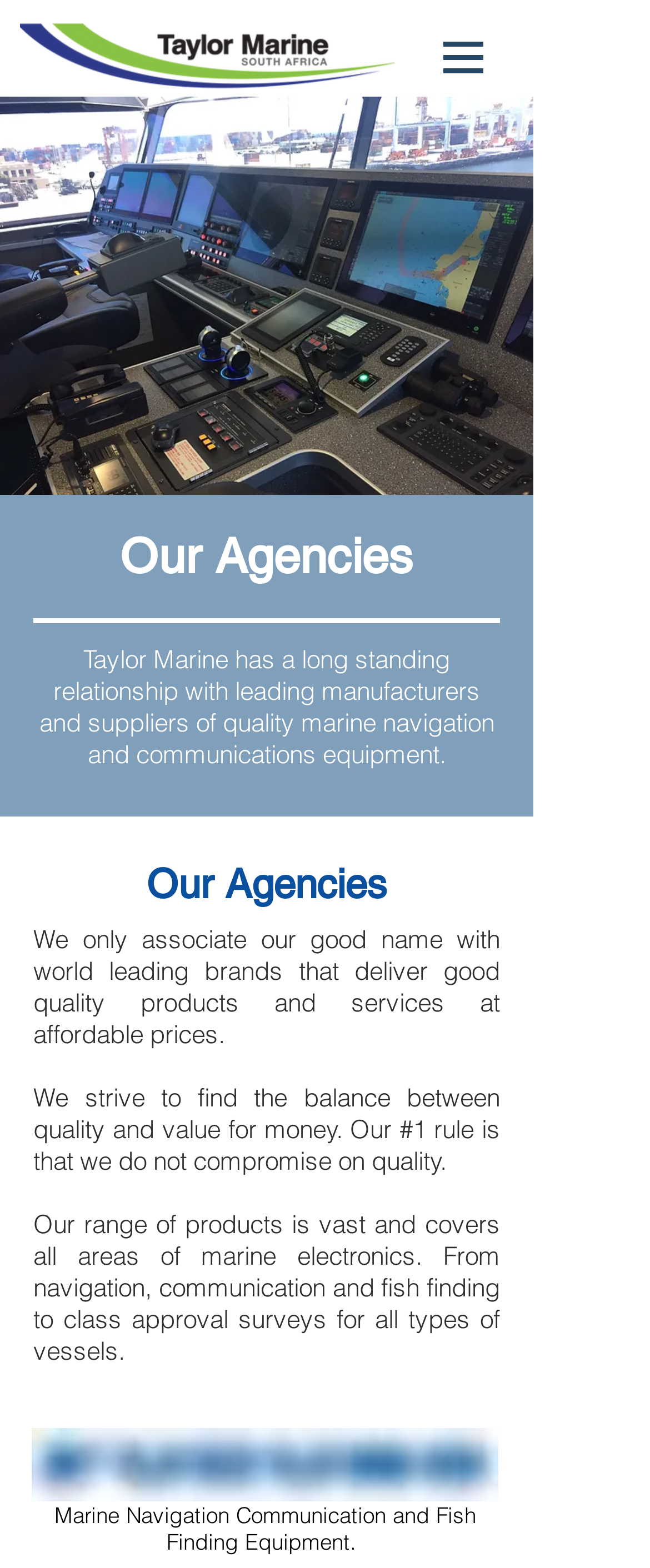Answer the question briefly using a single word or phrase: 
What types of equipment do they offer?

Marine electronics